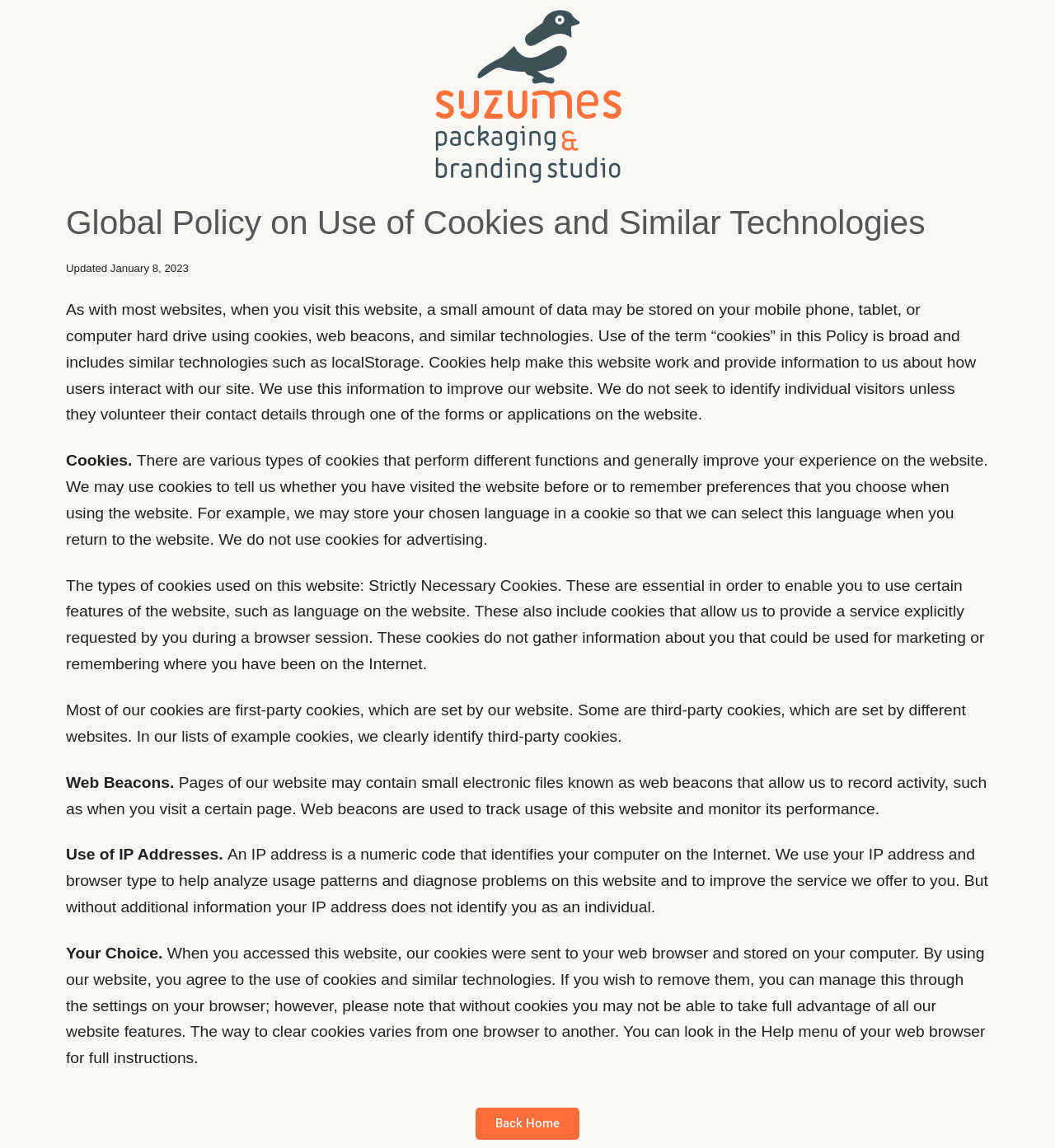What information can be obtained from an IP address?
Using the information presented in the image, please offer a detailed response to the question.

According to the webpage, an IP address can be used to help analyze usage patterns and diagnose problems on the website, but it does not identify an individual without additional information.